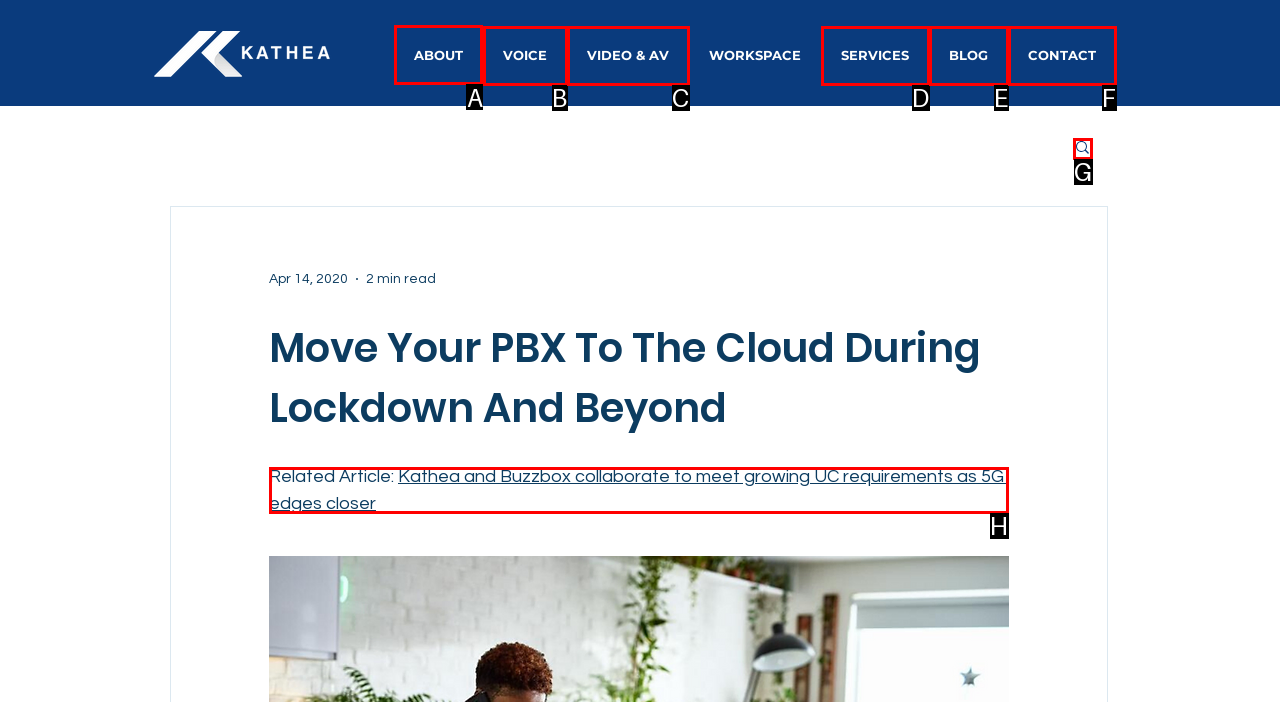Determine the correct UI element to click for this instruction: go to ABOUT page. Respond with the letter of the chosen element.

A